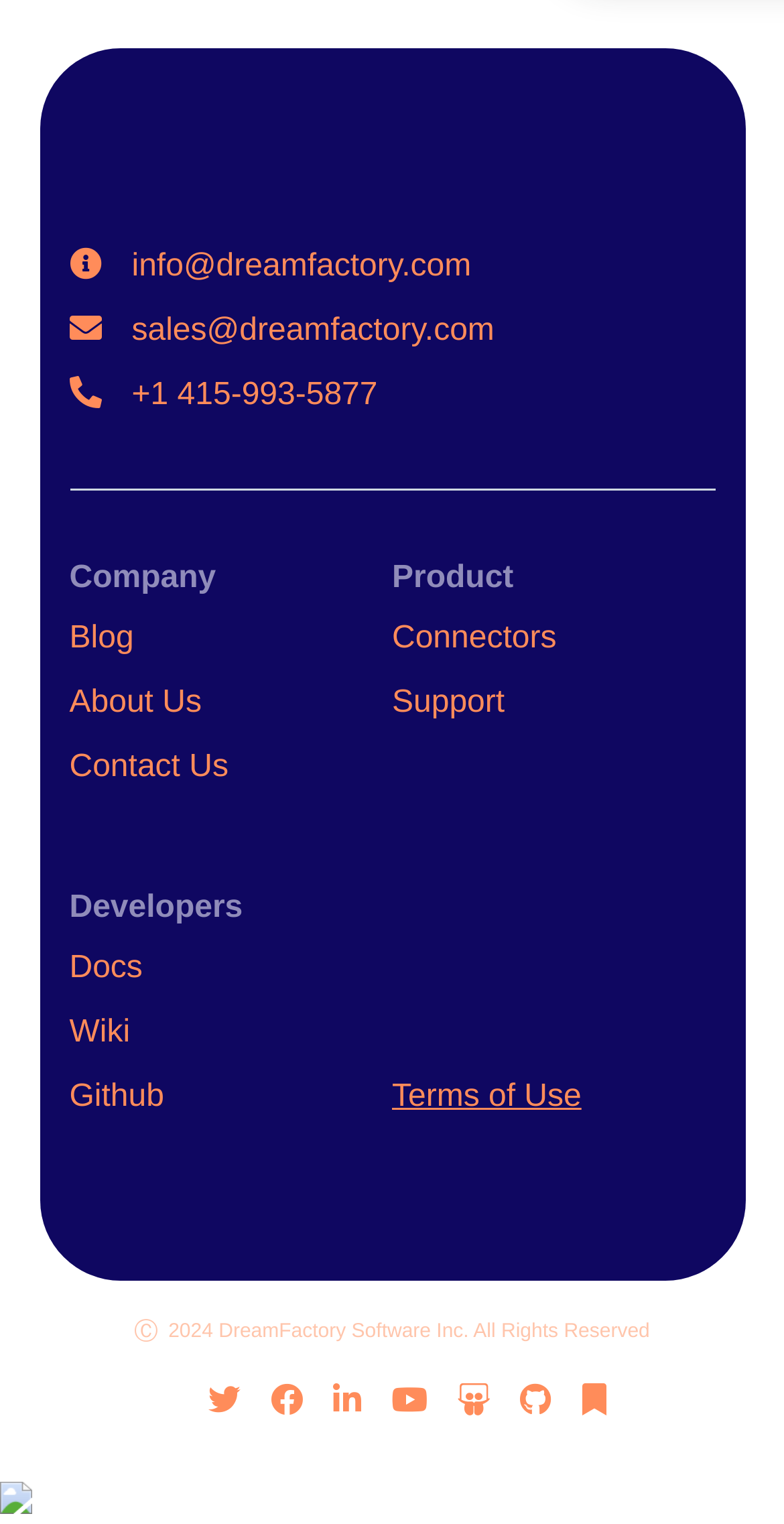Identify the bounding box coordinates of the part that should be clicked to carry out this instruction: "Click the Dreamfactory logo".

[0.088, 0.098, 0.55, 0.121]